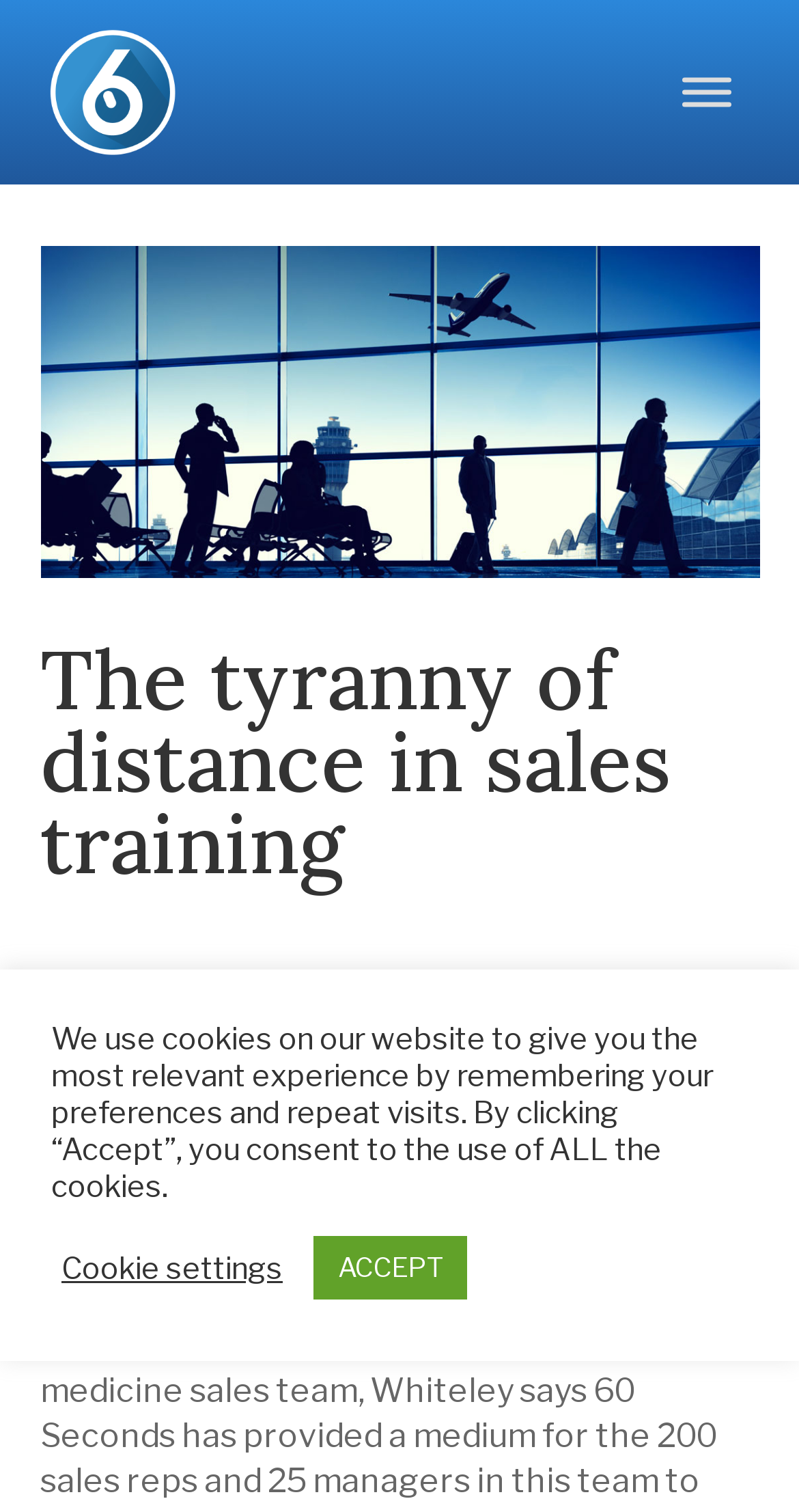Bounding box coordinates are specified in the format (top-left x, top-left y, bottom-right x, bottom-right y). All values are floating point numbers bounded between 0 and 1. Please provide the bounding box coordinate of the region this sentence describes: ACCEPT

[0.392, 0.817, 0.585, 0.859]